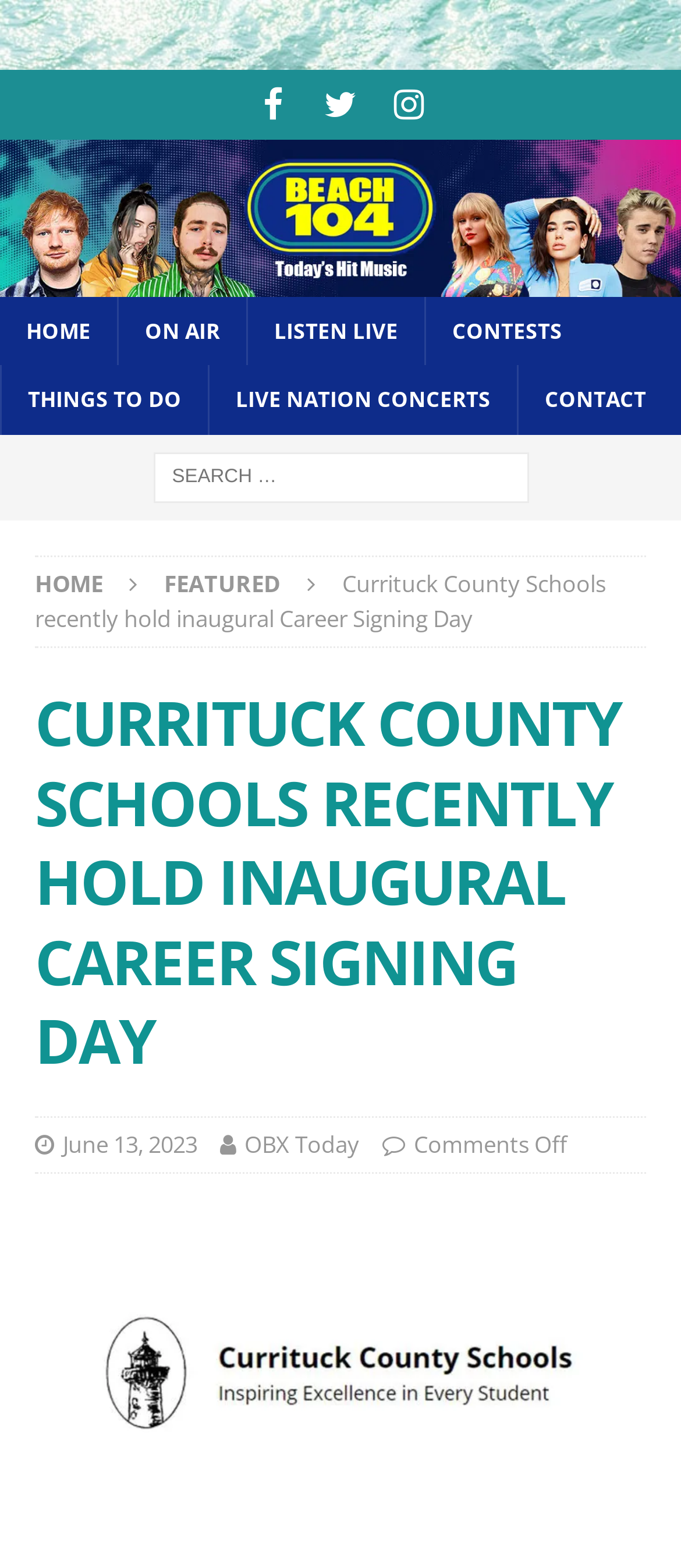Identify the bounding box for the described UI element: "Listen Live".

[0.362, 0.19, 0.623, 0.233]